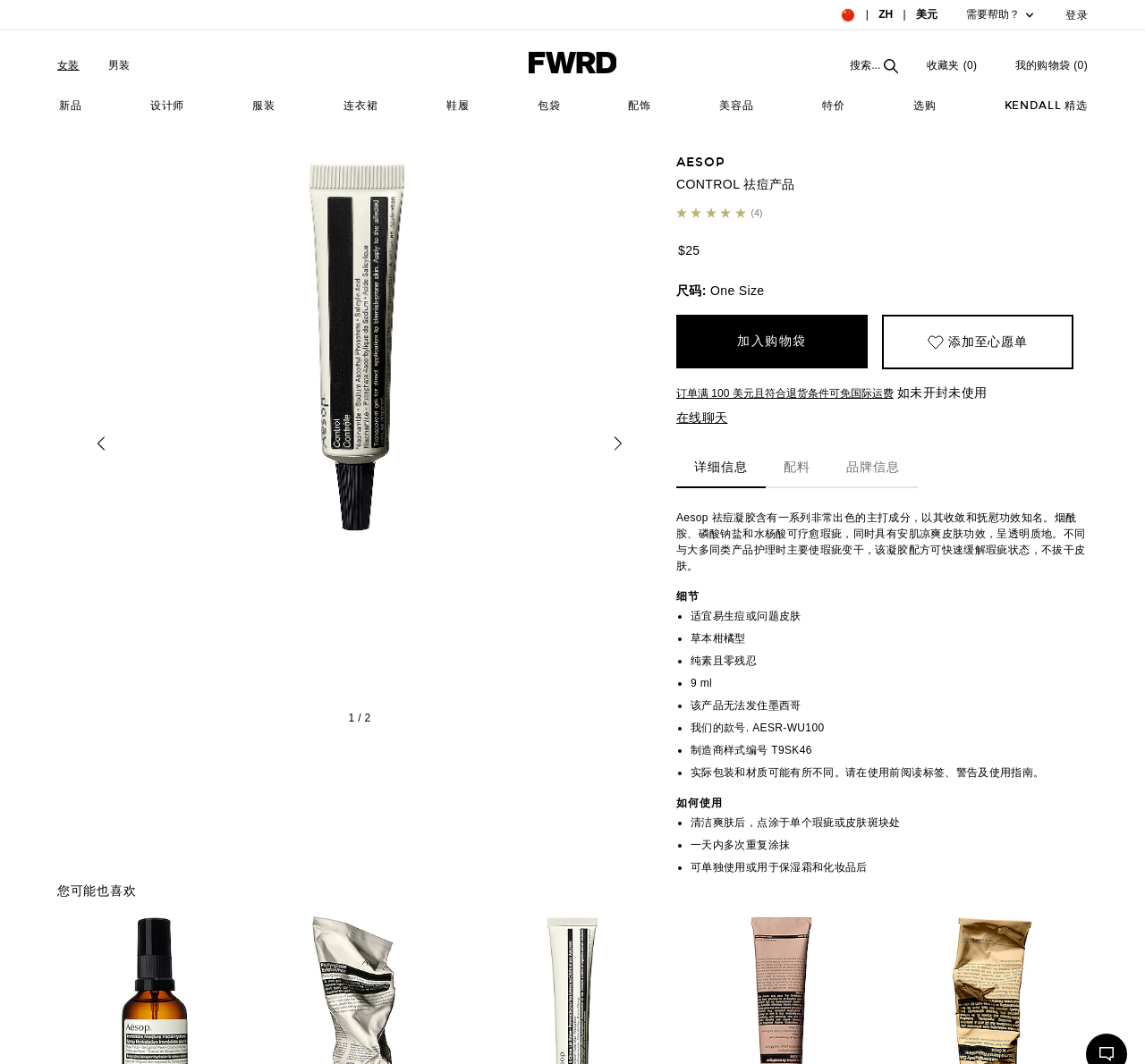Illustrate the webpage's structure and main components comprehensively.

This webpage is an e-commerce product page for Aesop CONTROL Gel, a skincare product. At the top, there is a navigation bar with links to different sections of the website, including "女装" (women's clothing), "男装" (men's clothing), and "收藏夹" (favorites). Below the navigation bar, there is a primary navigation menu with buttons for different categories, such as "新品" (new arrivals), "设计师" (designer), and "美容品" (beauty products).

The main content of the page is dedicated to the product description and details. There is a large image of the product, with buttons to zoom in and out. Below the image, there is a heading with the product name, "AESOP CONTROL 祛痘产品", and a rating of 5 stars. The product description is provided in a paragraph, highlighting the product's features and benefits.

To the right of the product description, there is a section with product details, including the price ($25), size (One Size), and a button to add the product to the shopping bag. Below this section, there is a tab list with three tabs: "详细信息" (product details), "配料" (ingredients), and "品牌信息" (brand information).

The "详细信息" tab is selected by default and provides a detailed description of the product, including its features, benefits, and usage instructions. The "配料" tab lists the ingredients of the product, and the "品牌信息" tab provides information about the brand.

Further down the page, there is a section with a heading "细节" (details), which lists the product's features and specifications in a bullet-point format. Below this section, there is another heading "如何使用" (how to use), which provides instructions on how to use the product.

At the bottom of the page, there is a section with a heading "您可能也喜欢" (you may also like), which suggests other products that the customer may be interested in.